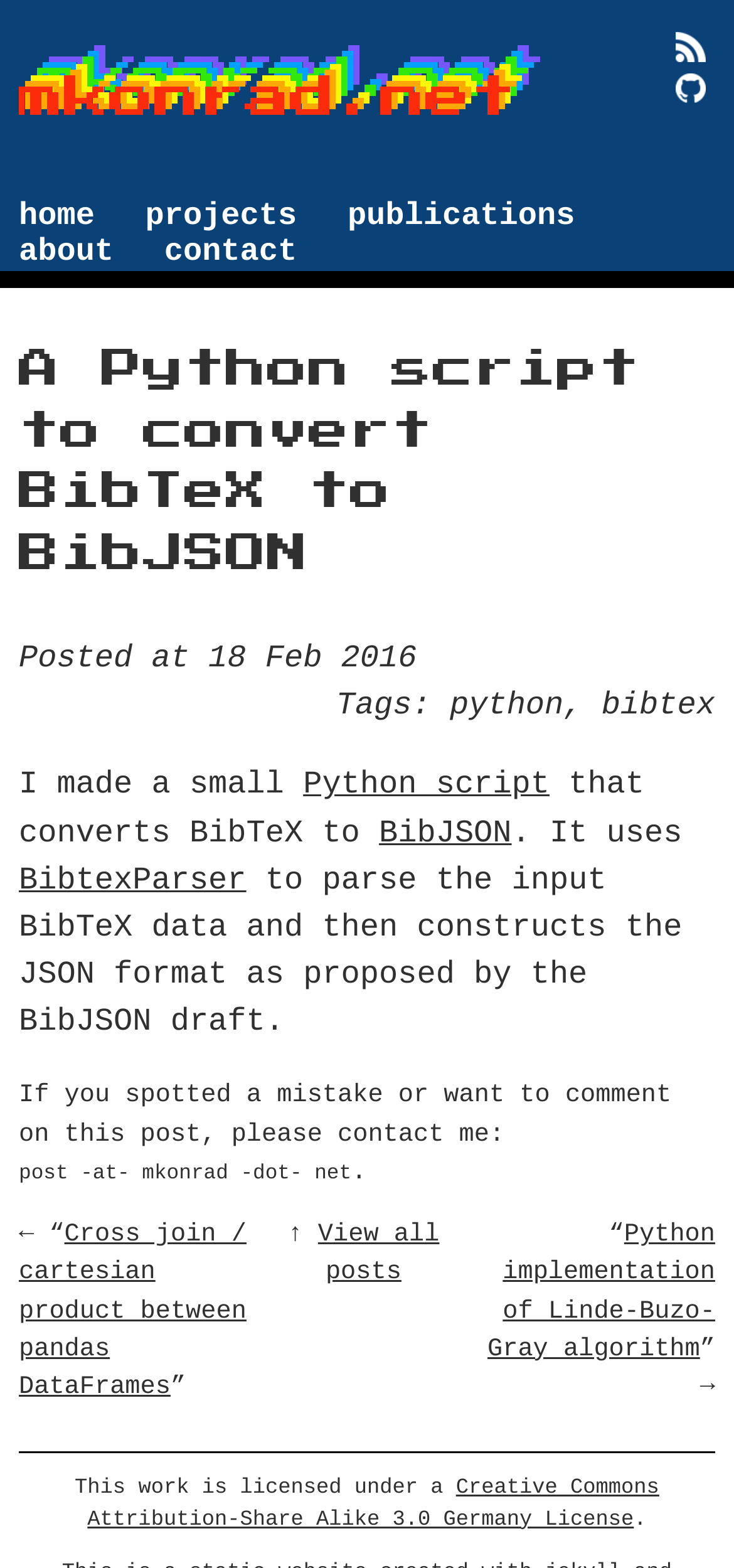Analyze the image and provide a detailed answer to the question: What is the author's profession?

Based on the webpage, the author is a developer because there are links to GitHub and projects, and the content is about programming and coding, such as Python scripts and BibTeX to BibJSON conversion.